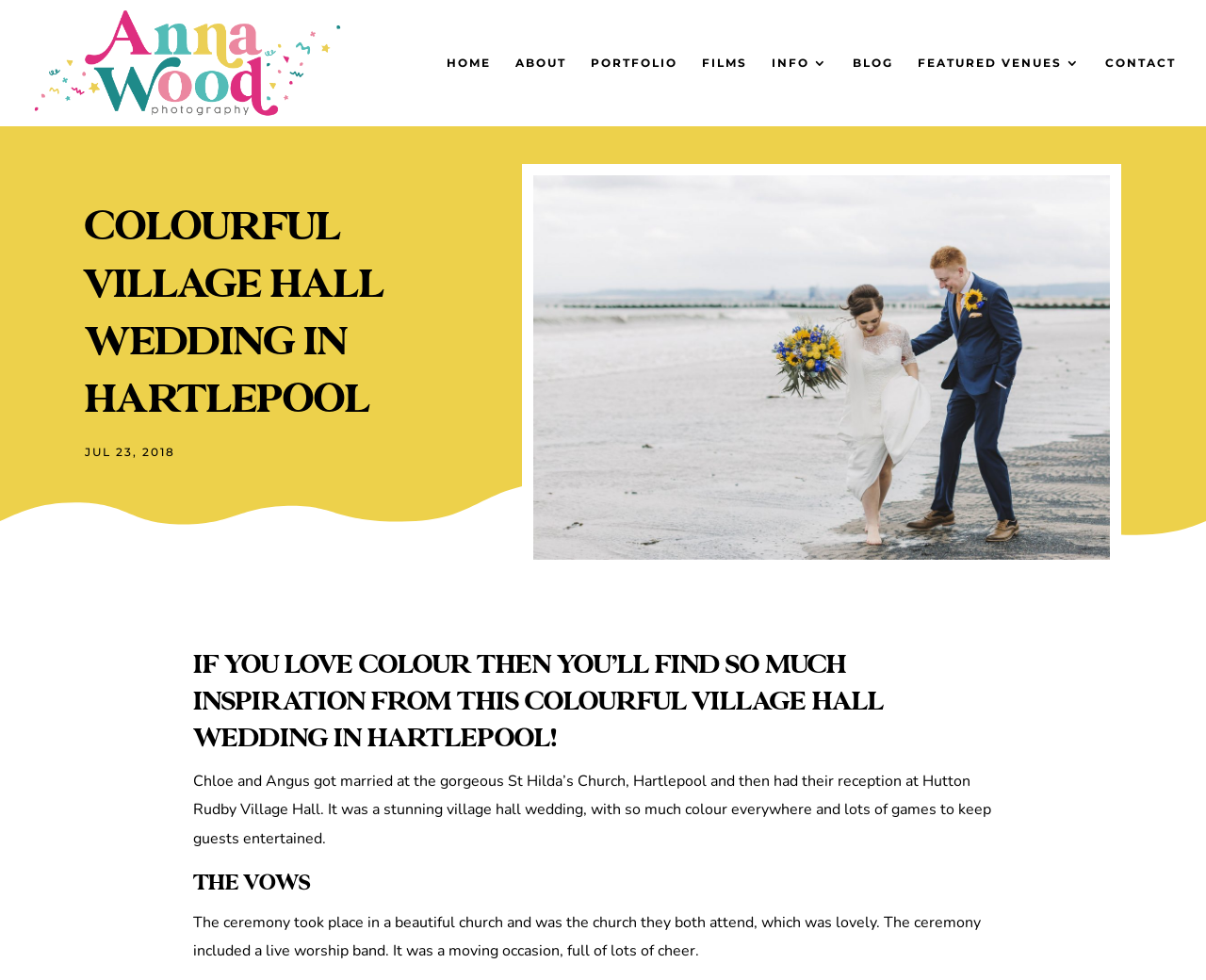Please find the bounding box coordinates (top-left x, top-left y, bottom-right x, bottom-right y) in the screenshot for the UI element described as follows: alt="Anna Wood Photography"

[0.027, 0.054, 0.314, 0.072]